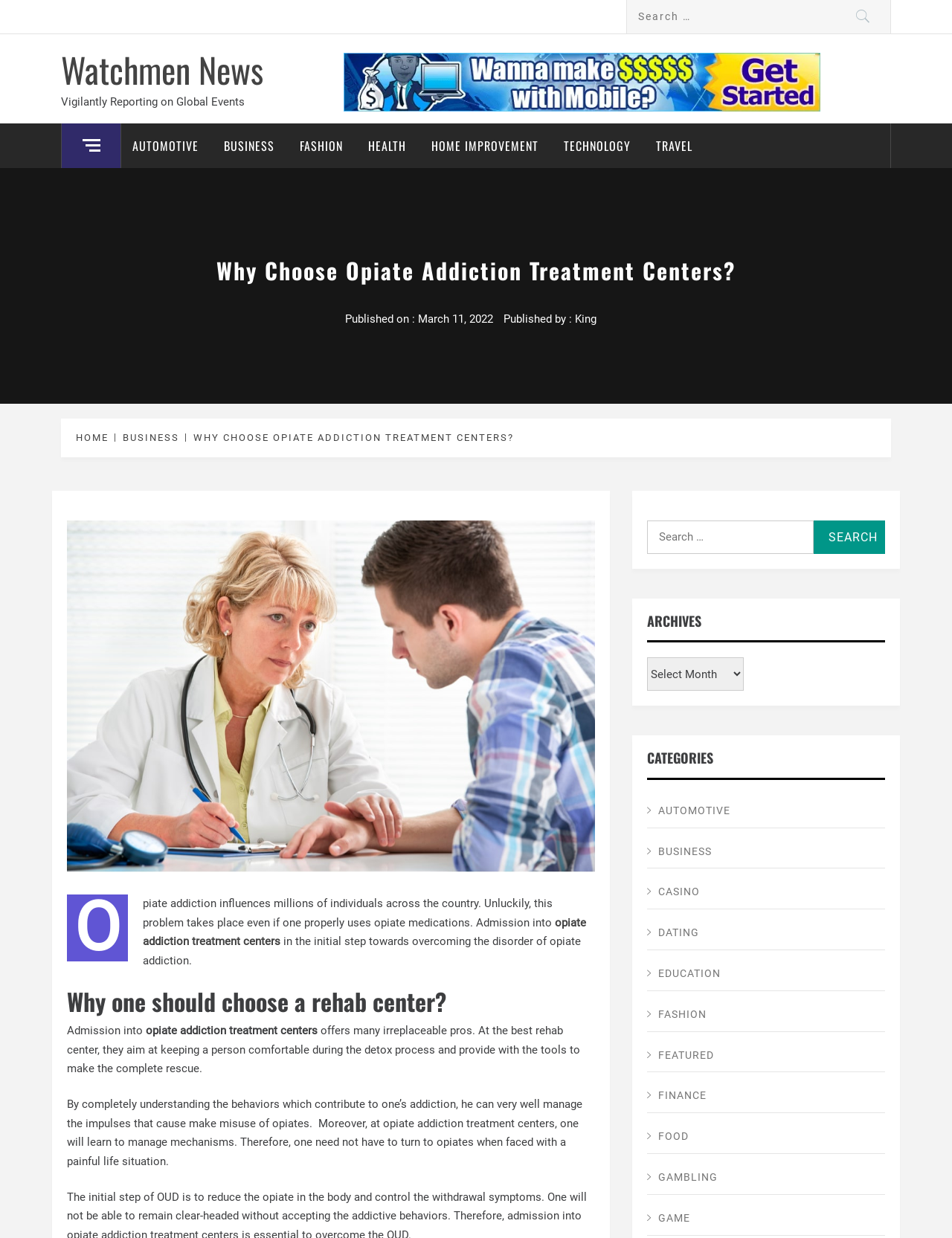Answer in one word or a short phrase: 
How many search boxes are available on the webpage?

2